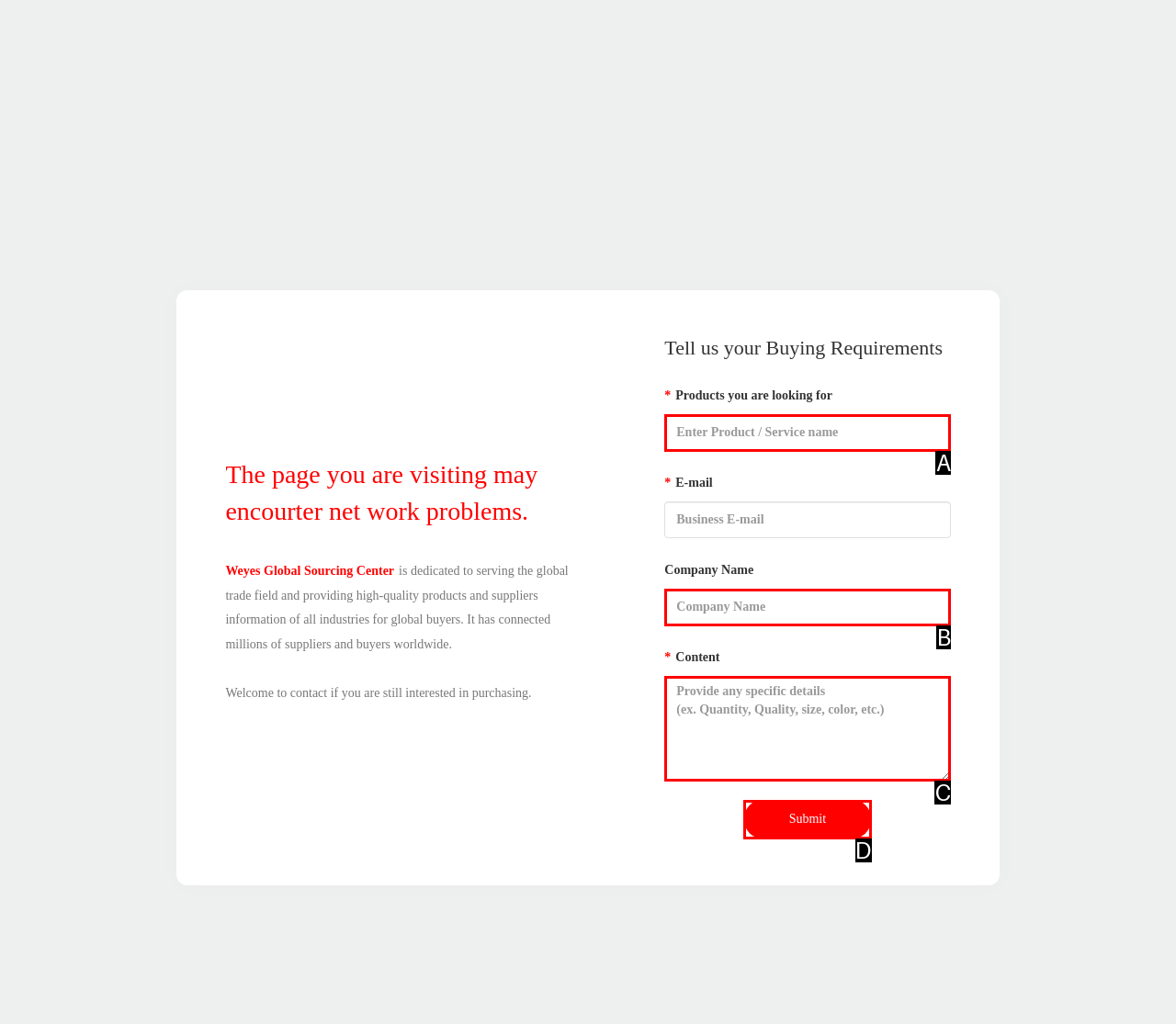Point out the HTML element that matches the following description: Submit
Answer with the letter from the provided choices.

D